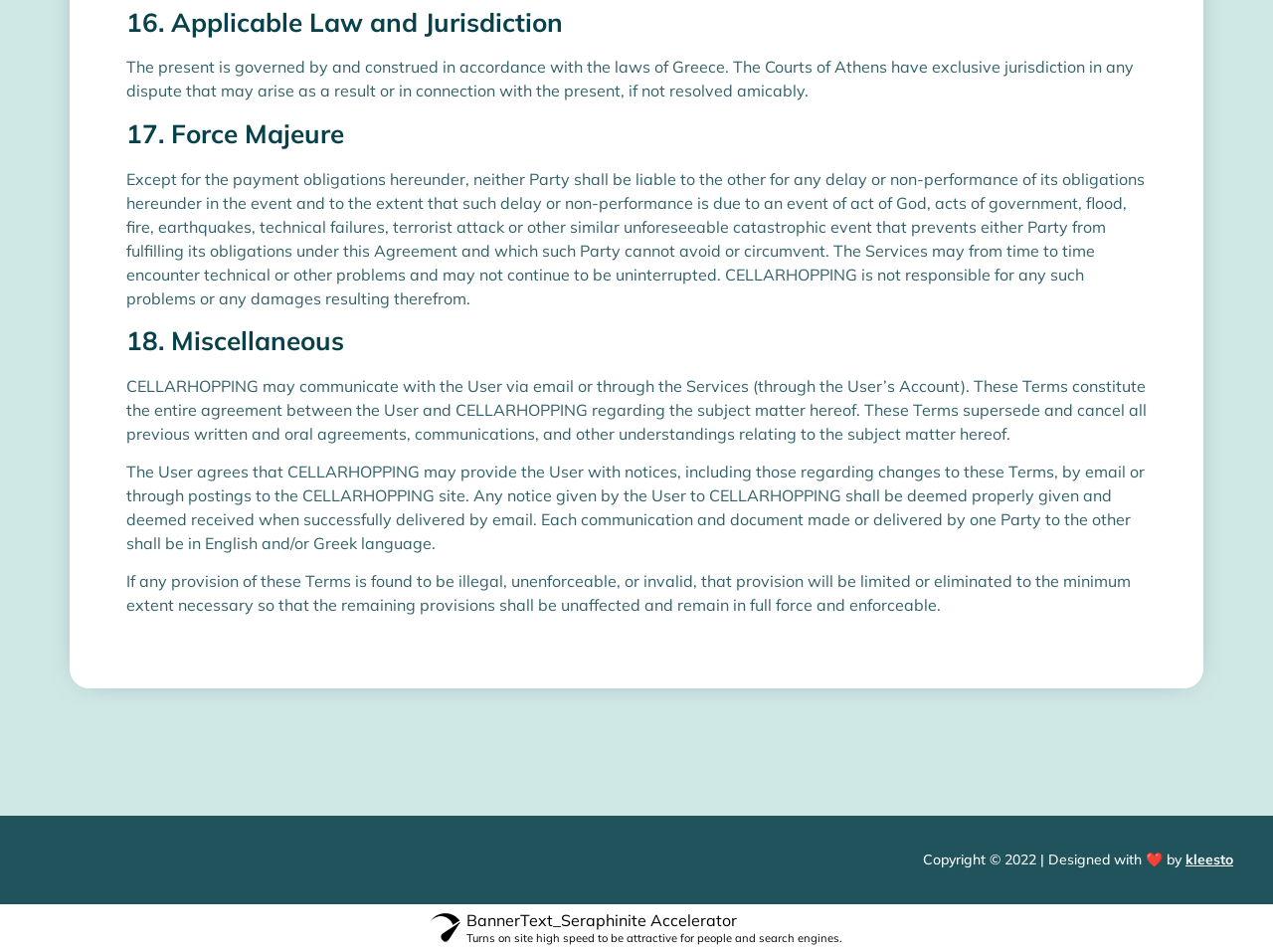What is the purpose of the Courts of Athens?
Please respond to the question with a detailed and well-explained answer.

Based on the StaticText element with the text 'The Courts of Athens have exclusive jurisdiction in any dispute that may arise as a result or in connection with the present, if not resolved amicably.', it can be inferred that the purpose of the Courts of Athens is to have exclusive jurisdiction in any dispute.